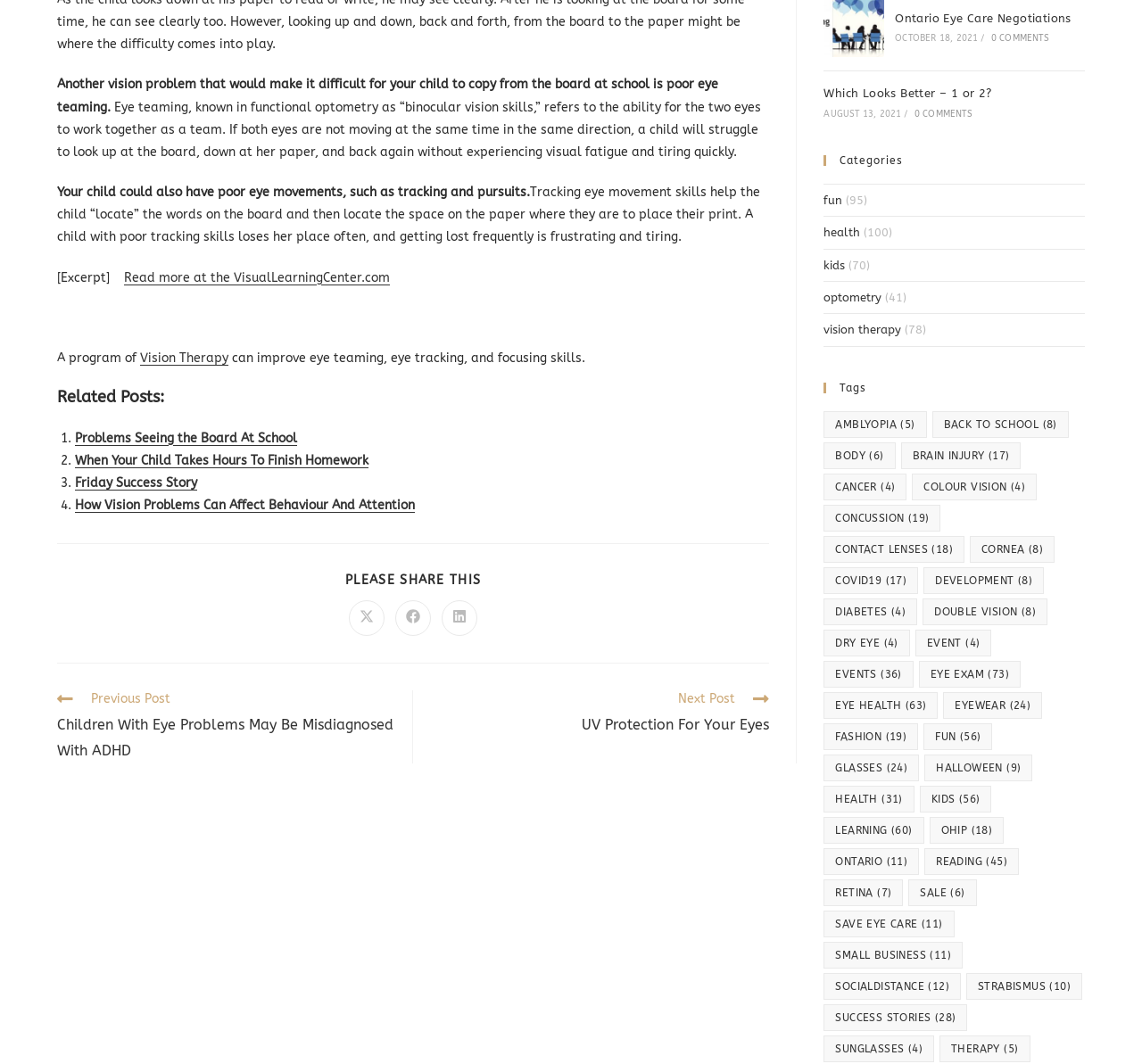Given the element description "brain injury (17)" in the screenshot, predict the bounding box coordinates of that UI element.

[0.789, 0.416, 0.894, 0.441]